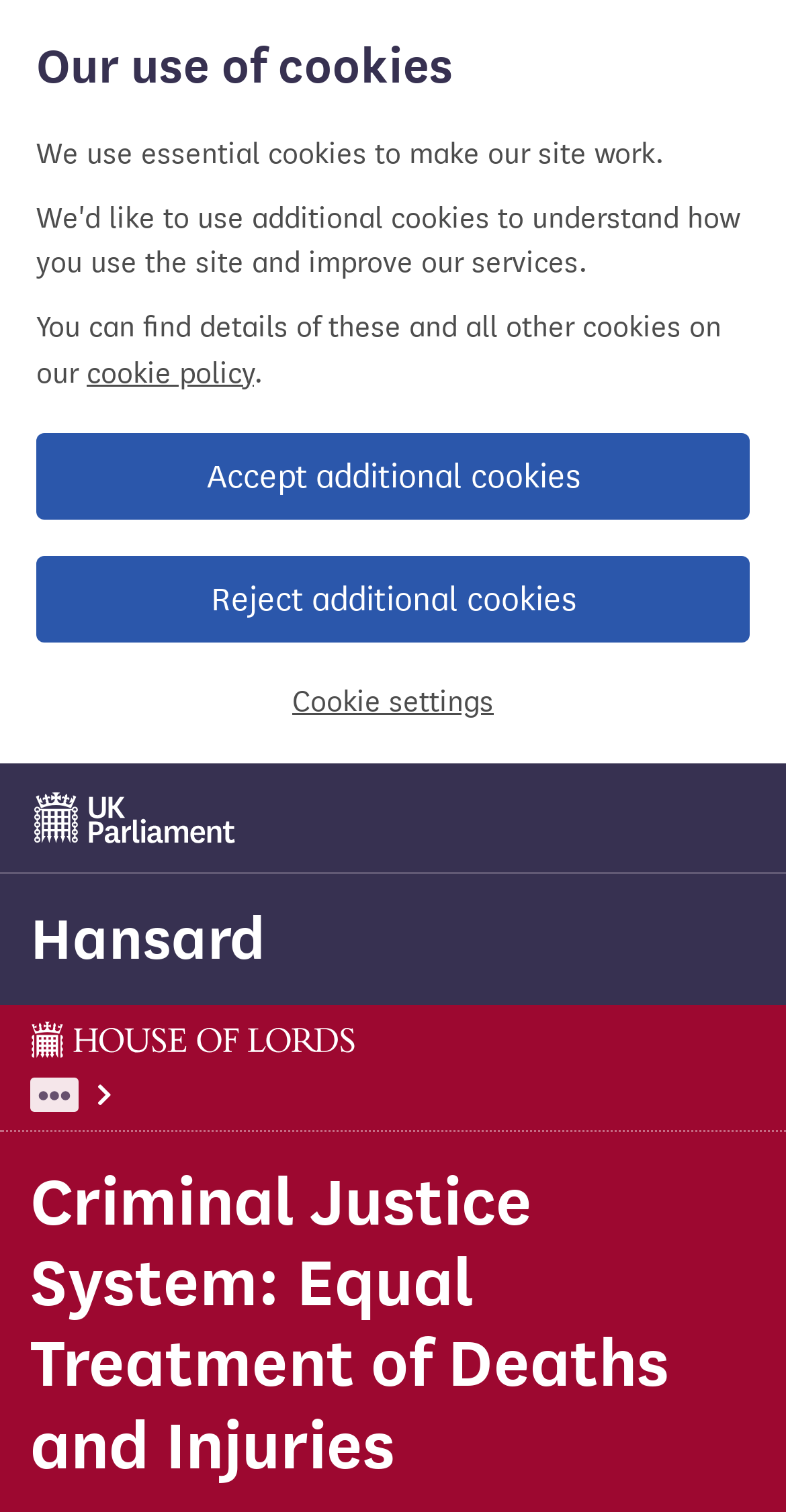Find the bounding box coordinates of the element you need to click on to perform this action: 'expand hidden items'. The coordinates should be represented by four float values between 0 and 1, in the format [left, top, right, bottom].

[0.038, 0.713, 0.1, 0.736]